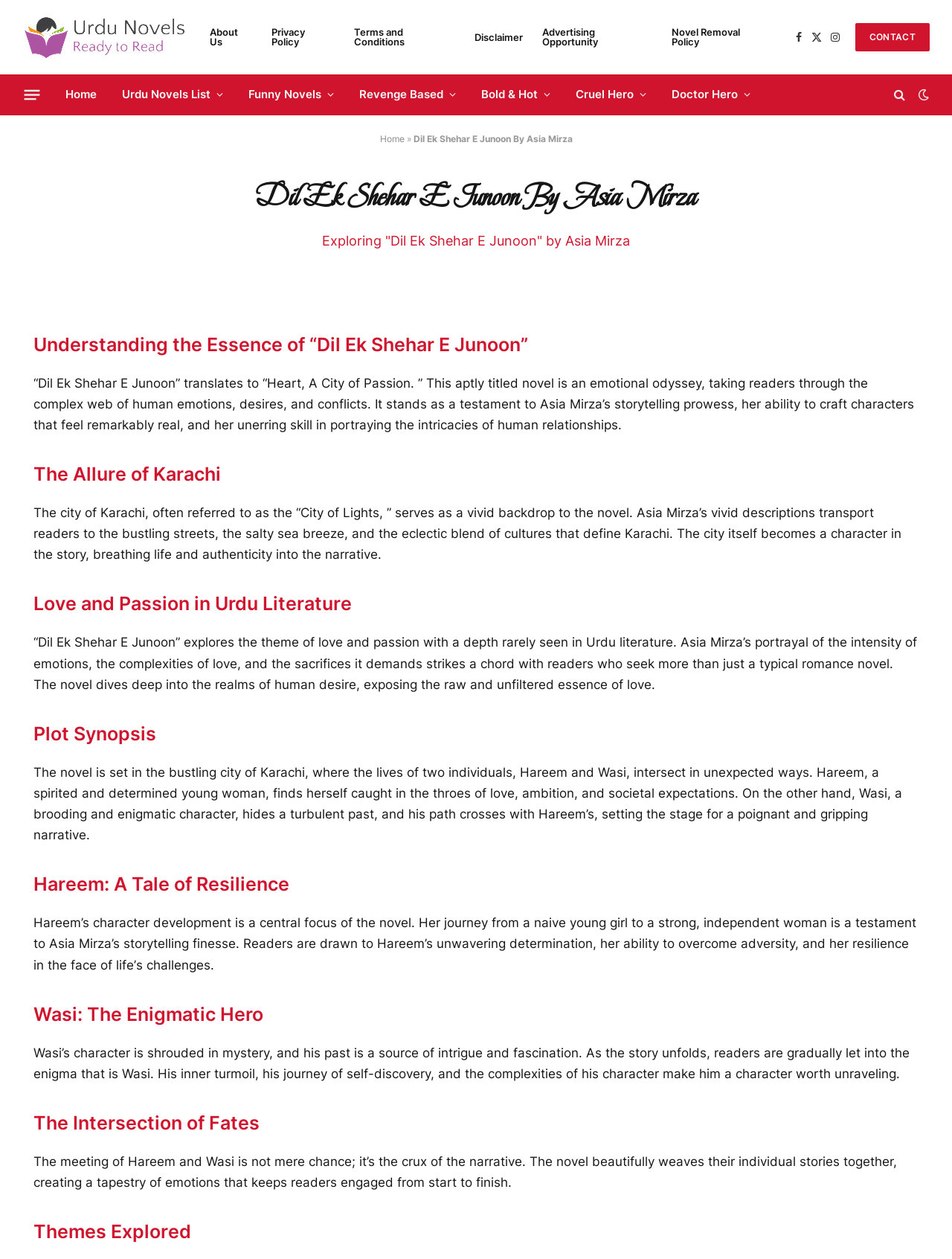What is the theme of the novel?
We need a detailed and exhaustive answer to the question. Please elaborate.

The theme of the novel can be inferred from the headings and static text elements on the webpage. One of the headings is 'Lovе and Passion in Urdu Litеraturе' which suggests that the novel explores the theme of love and passion.